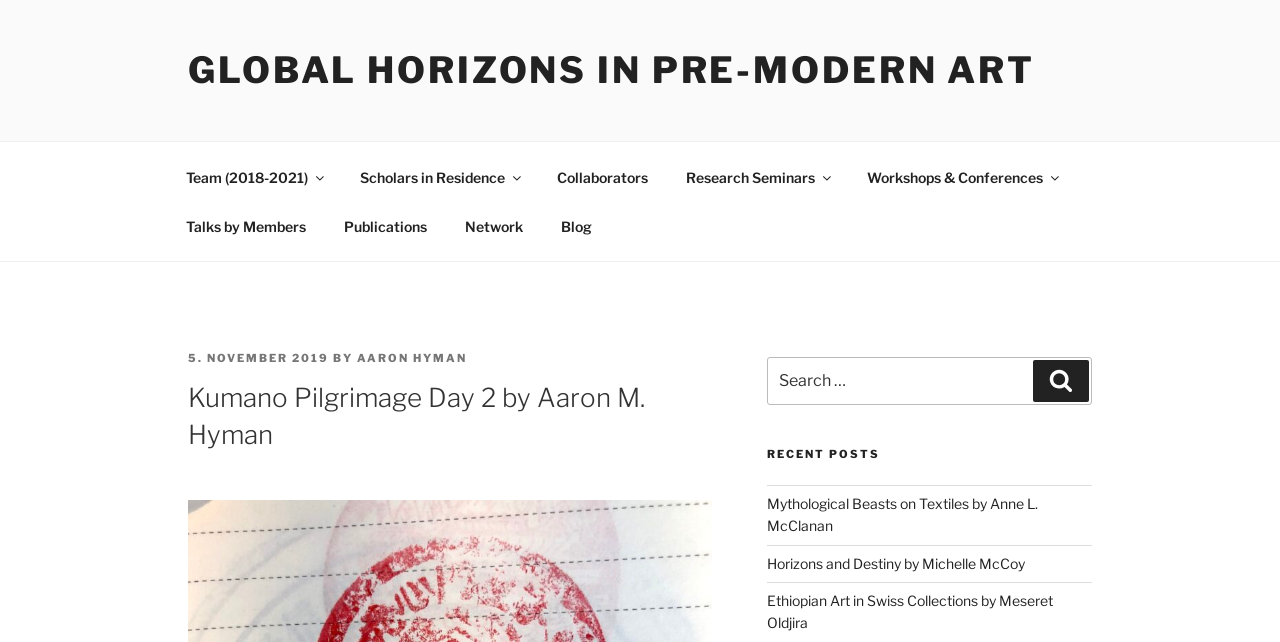Generate the title text from the webpage.

Kumano Pilgrimage Day 2 by Aaron M. Hyman